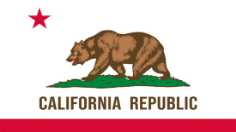Give a one-word or short-phrase answer to the following question: 
In what year was the flag adopted?

1911